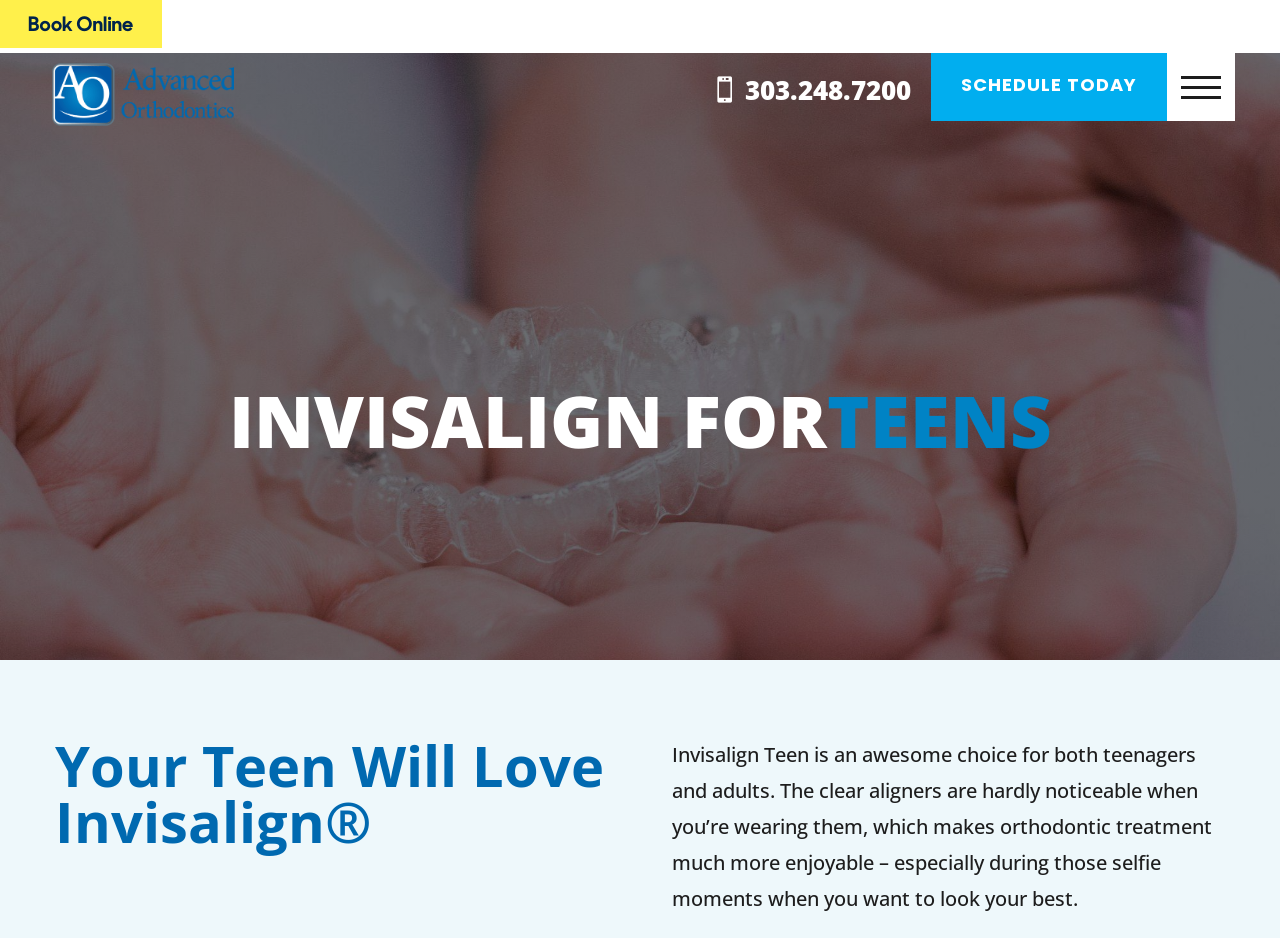Produce an extensive caption that describes everything on the webpage.

The webpage is about Invisalign for teenagers, specifically highlighting the benefits of this orthodontic treatment at Advanced Orthodontics. 

At the top left corner, there is a logo of Advanced Orthodontics, accompanied by a link to the website. Next to the logo, there is a phone number and a "SCHEDULE TODAY" link. 

Below the top section, there is a prominent heading "INVISALIGN FOR TEENS" that spans across the page. 

Underneath the heading, there is a subheading "Your Teen Will Love Invisalign®" that is positioned slightly above the center of the page. 

A paragraph of text follows, describing the advantages of Invisalign Teen, including its discreetness and convenience, especially during social media moments. This text block is located towards the bottom of the page, taking up most of the width.